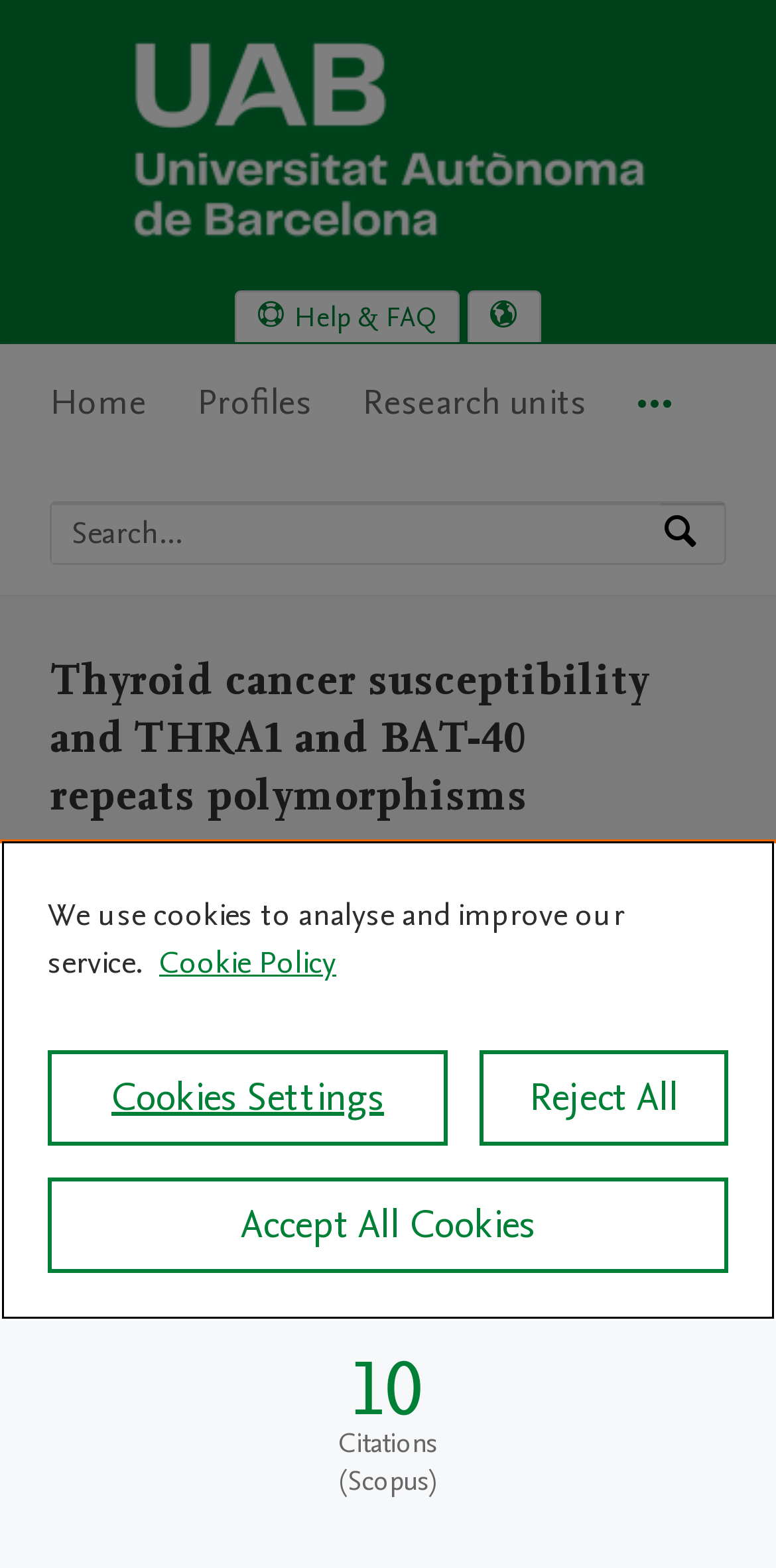Identify the bounding box coordinates for the UI element described as: "Department of Genetics and Microbiology".

[0.064, 0.616, 0.728, 0.641]